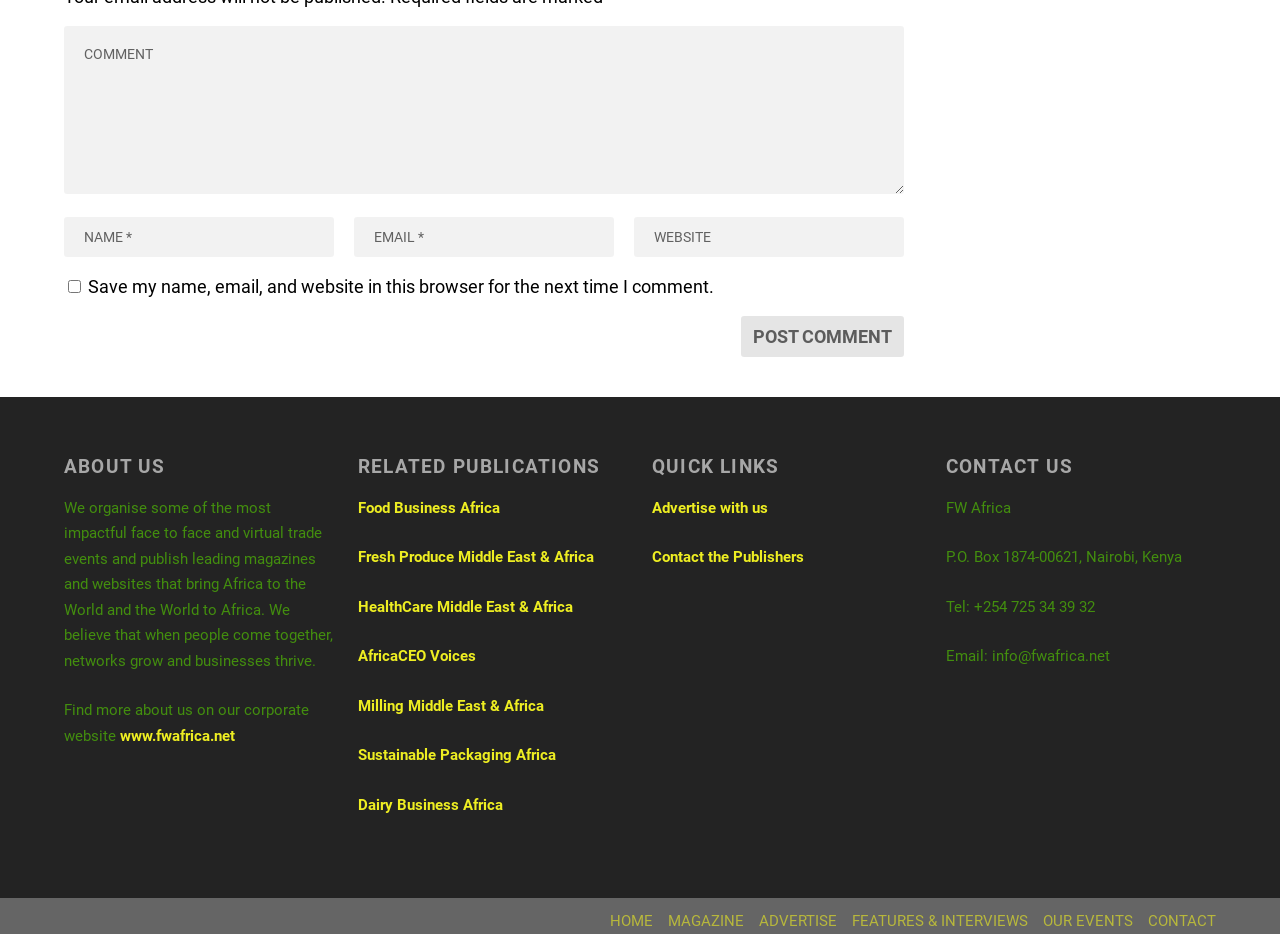How many links are there under 'RELATED PUBLICATIONS'?
Look at the screenshot and respond with one word or a short phrase.

6